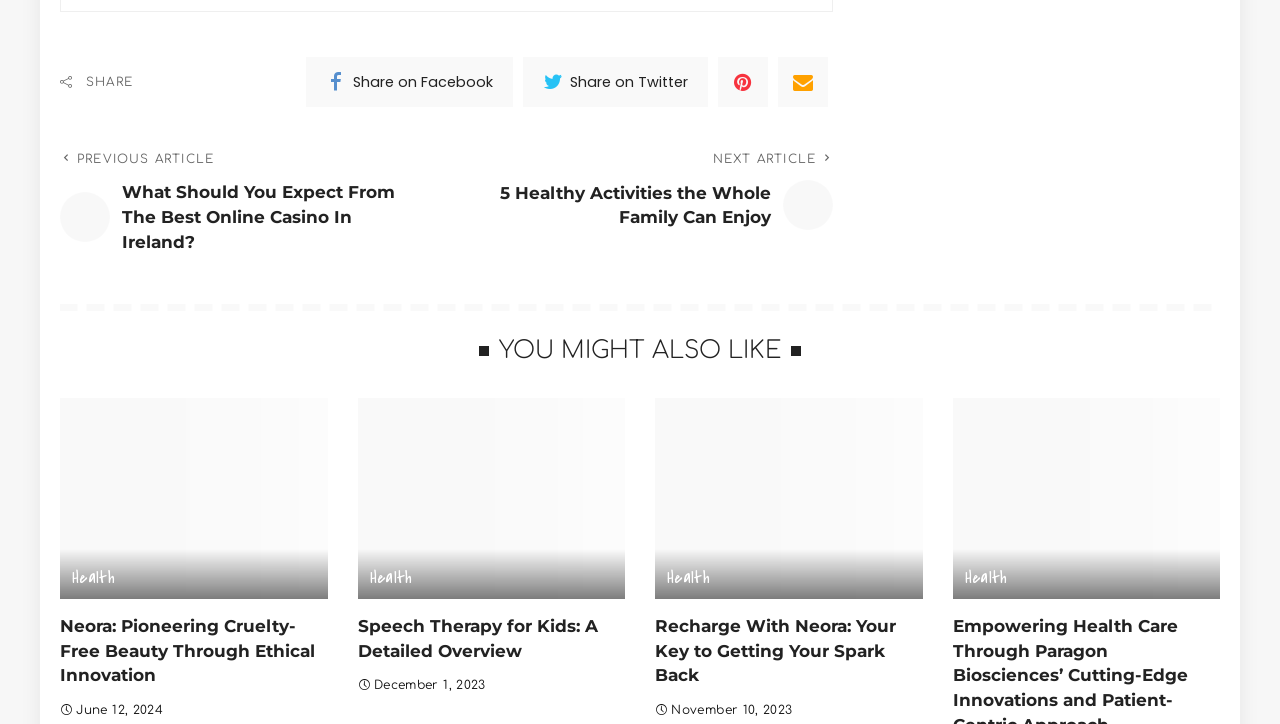Using the information in the image, could you please answer the following question in detail:
What is the title of the previous article?

The title of the previous article can be determined by looking at the link 'PREVIOUS ARTICLE What Should You Expect From The Best Online Casino In Ireland?' located at the top of the webpage.